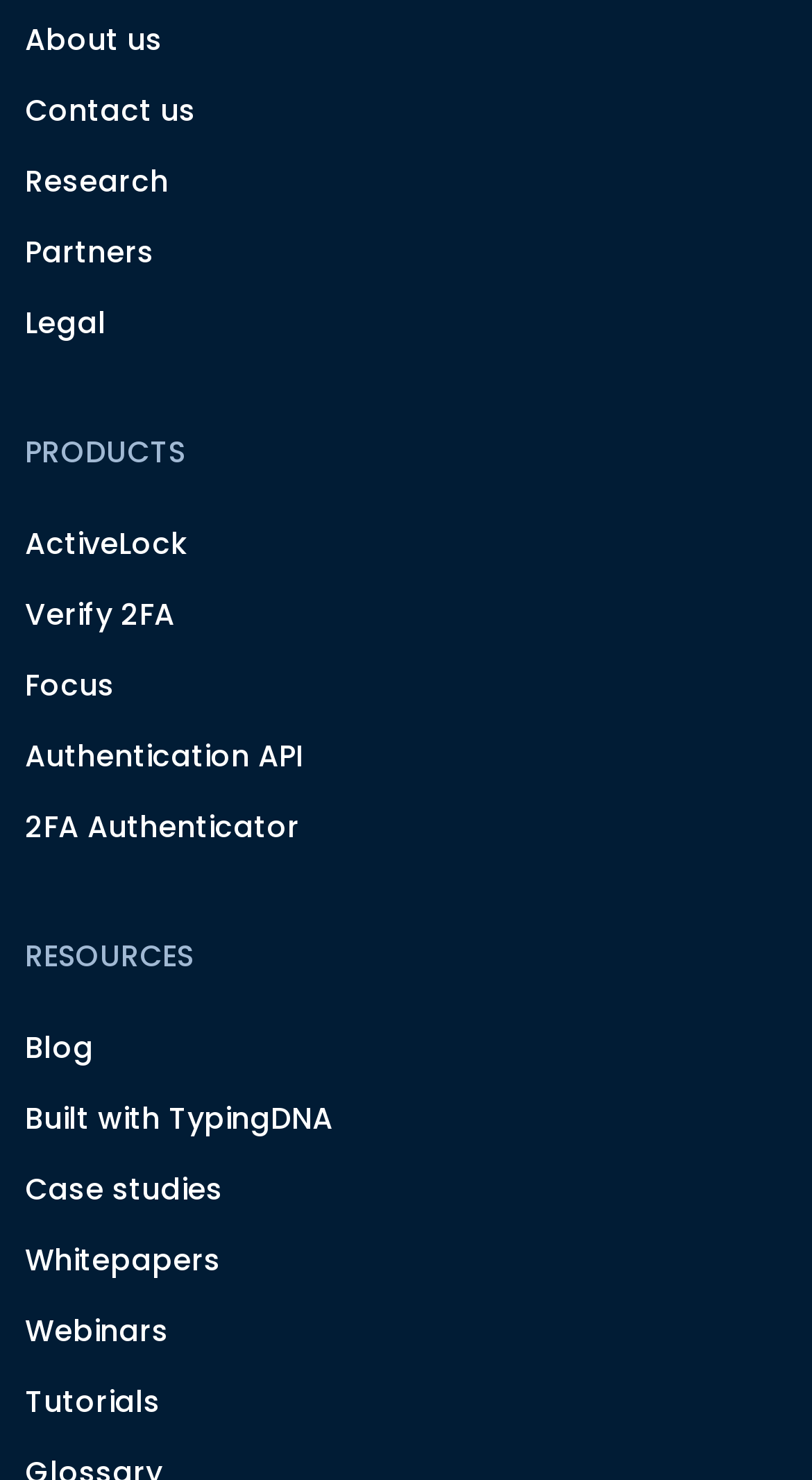Please predict the bounding box coordinates of the element's region where a click is necessary to complete the following instruction: "go to About us page". The coordinates should be represented by four float numbers between 0 and 1, i.e., [left, top, right, bottom].

[0.031, 0.002, 0.969, 0.05]